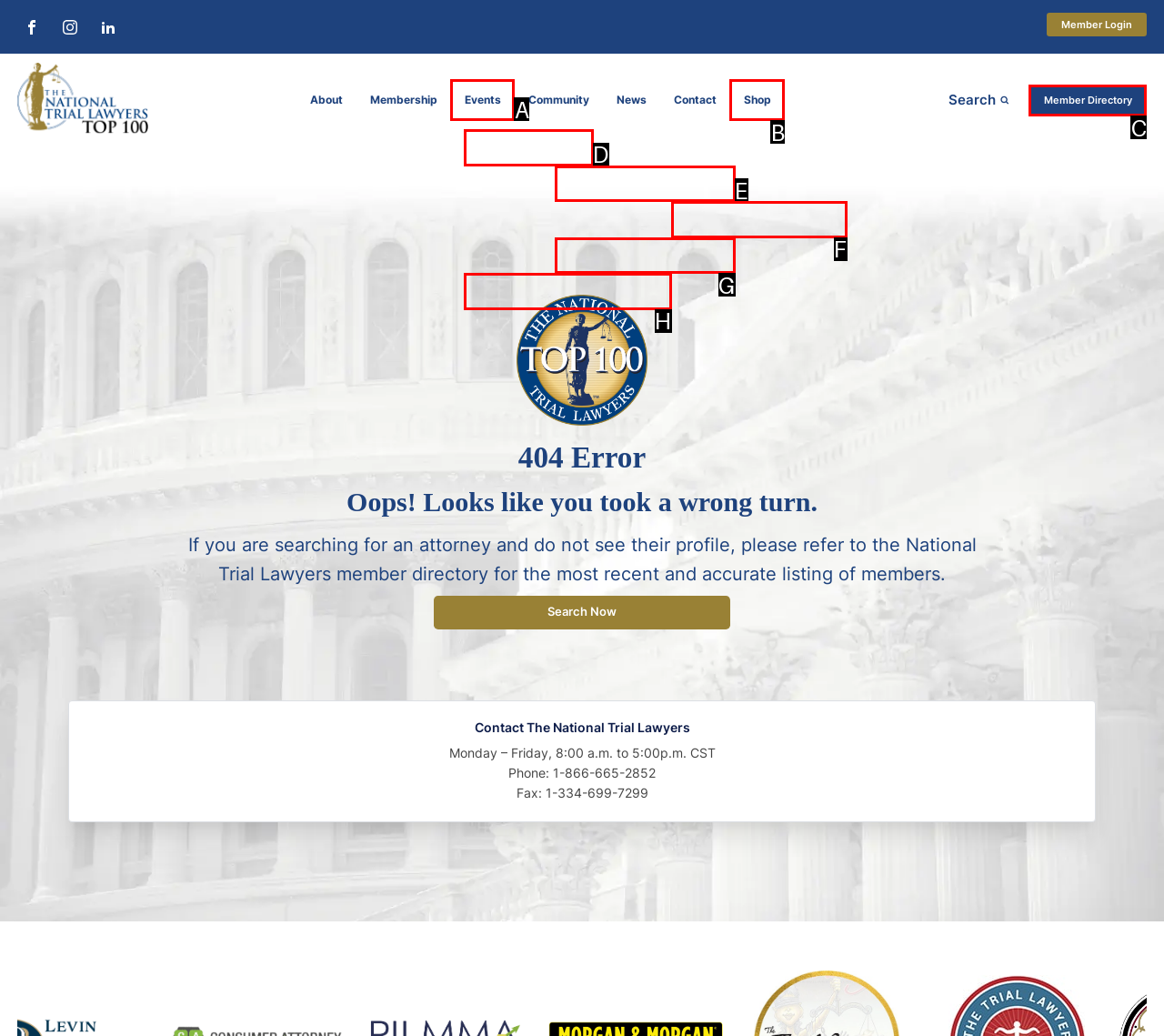Out of the given choices, which letter corresponds to the UI element required to View member directory? Answer with the letter.

C